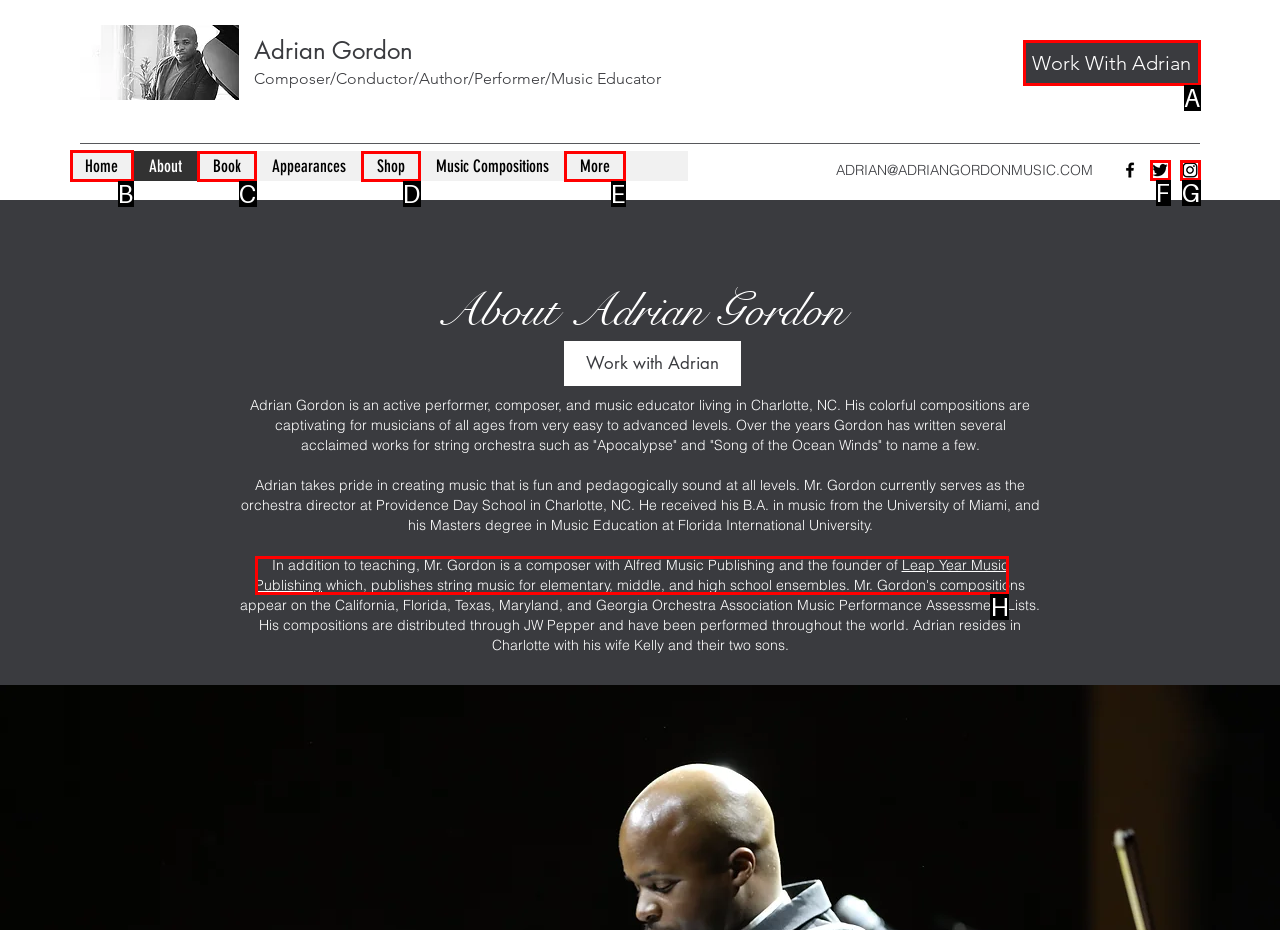Select the correct UI element to complete the task: Go to the home page
Please provide the letter of the chosen option.

B